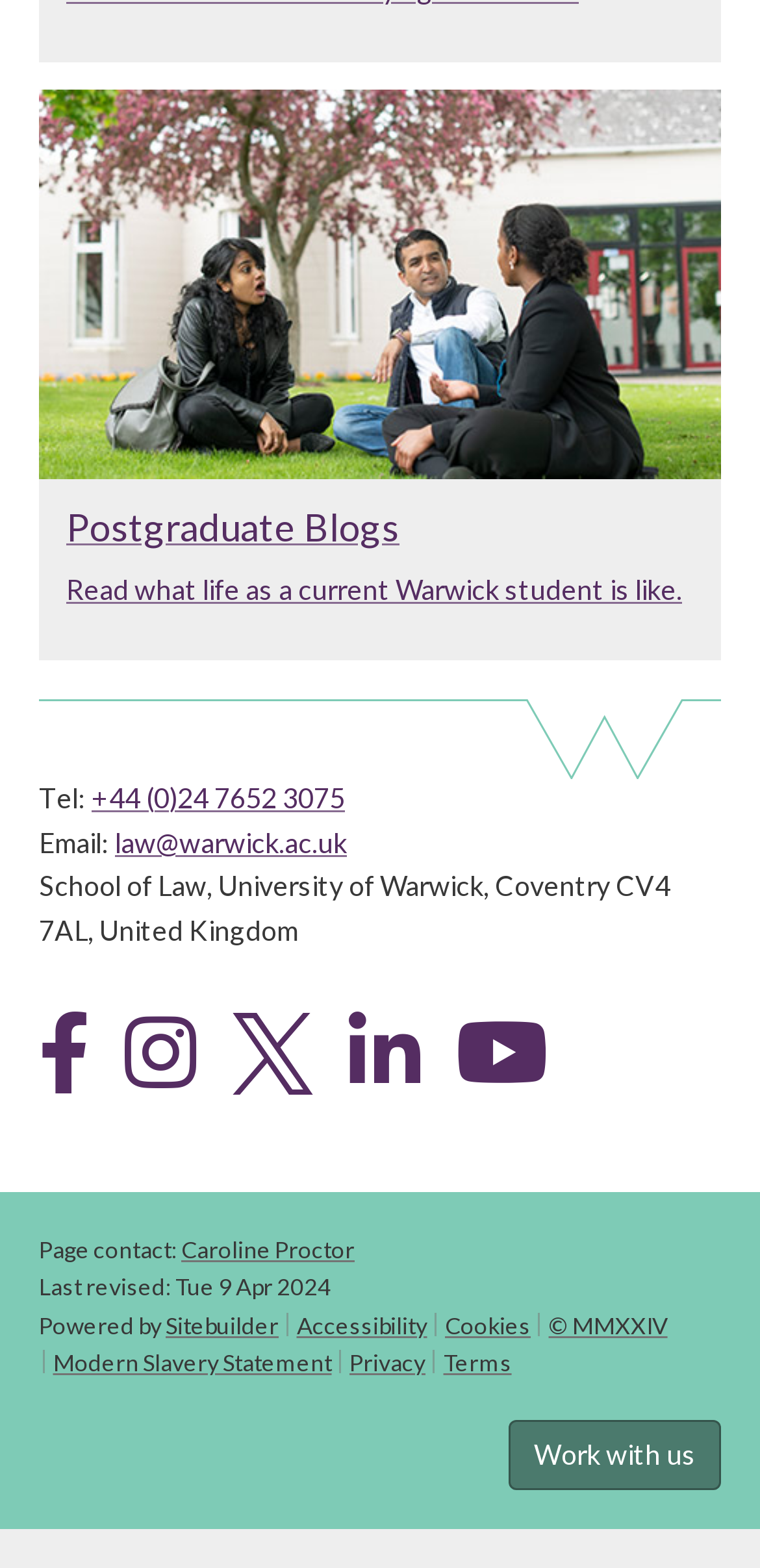Provide the bounding box coordinates of the section that needs to be clicked to accomplish the following instruction: "Read postgraduate blogs."

[0.051, 0.057, 0.949, 0.422]